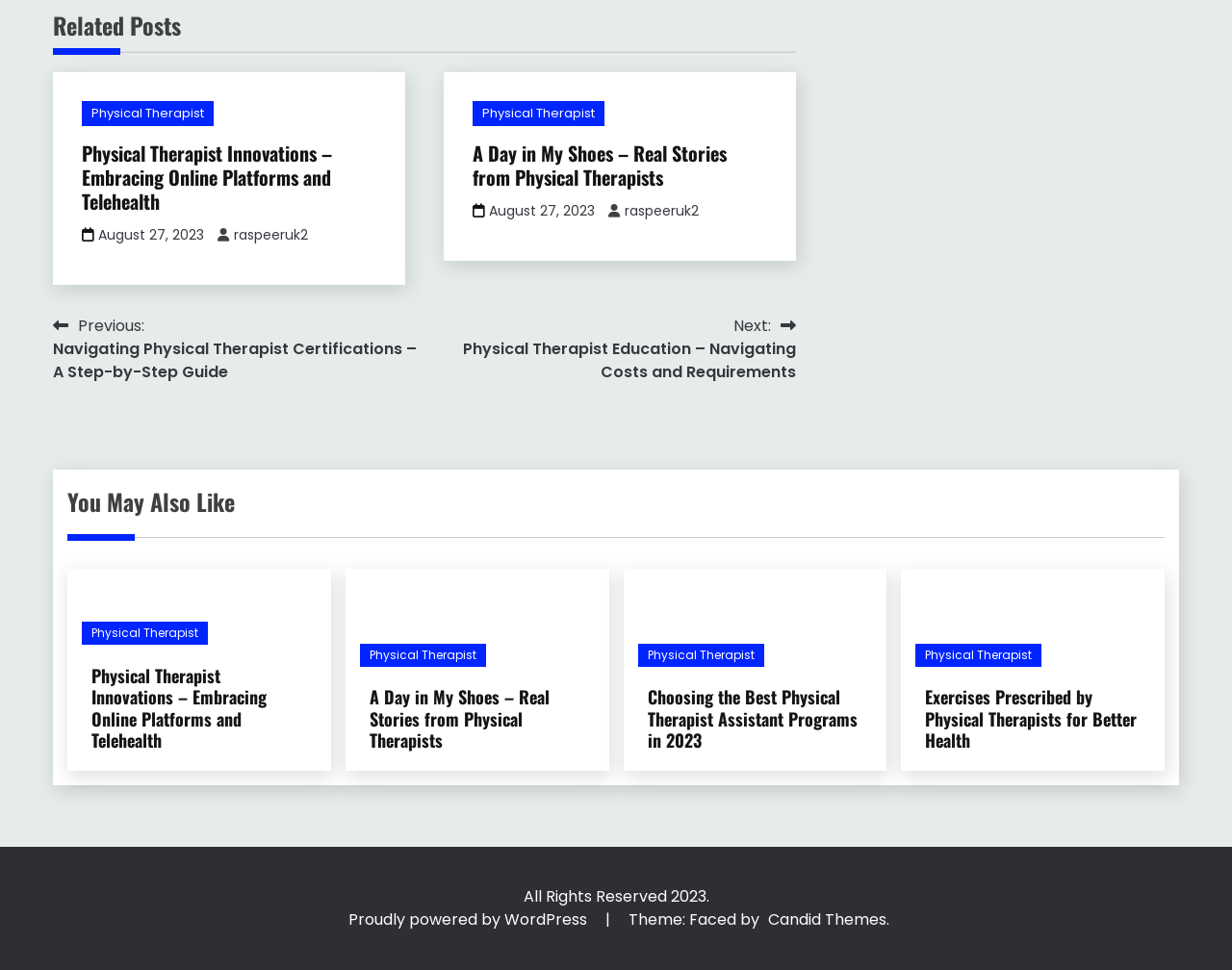Pinpoint the bounding box coordinates for the area that should be clicked to perform the following instruction: "Navigate to previous post".

[0.043, 0.323, 0.344, 0.396]